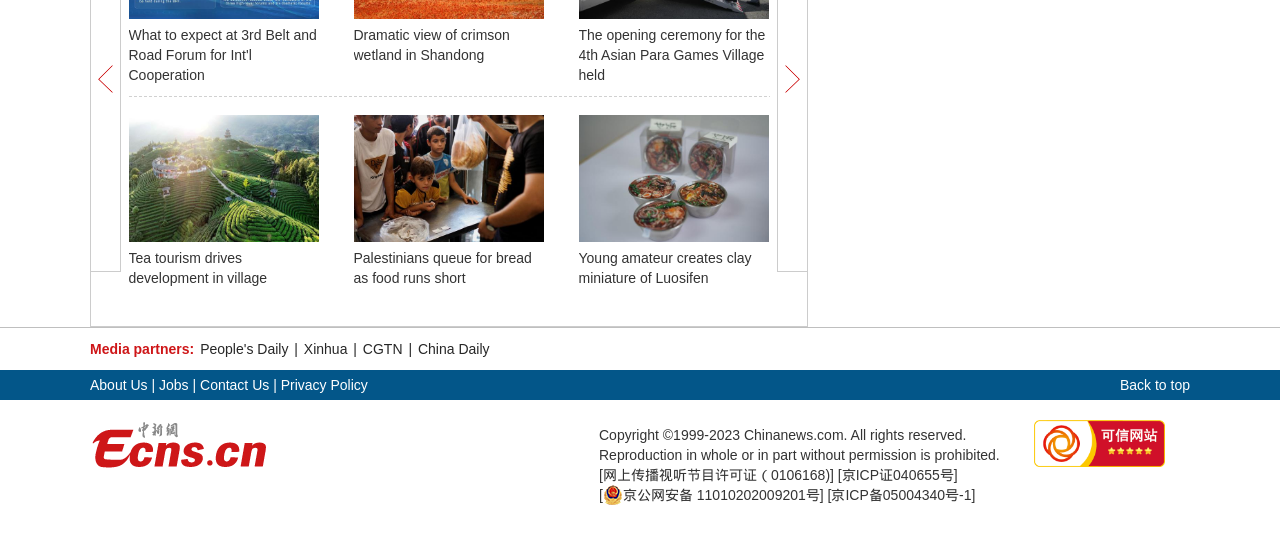Provide a single word or phrase answer to the question: 
What is the topic of the first news article?

Belt and Road Forum